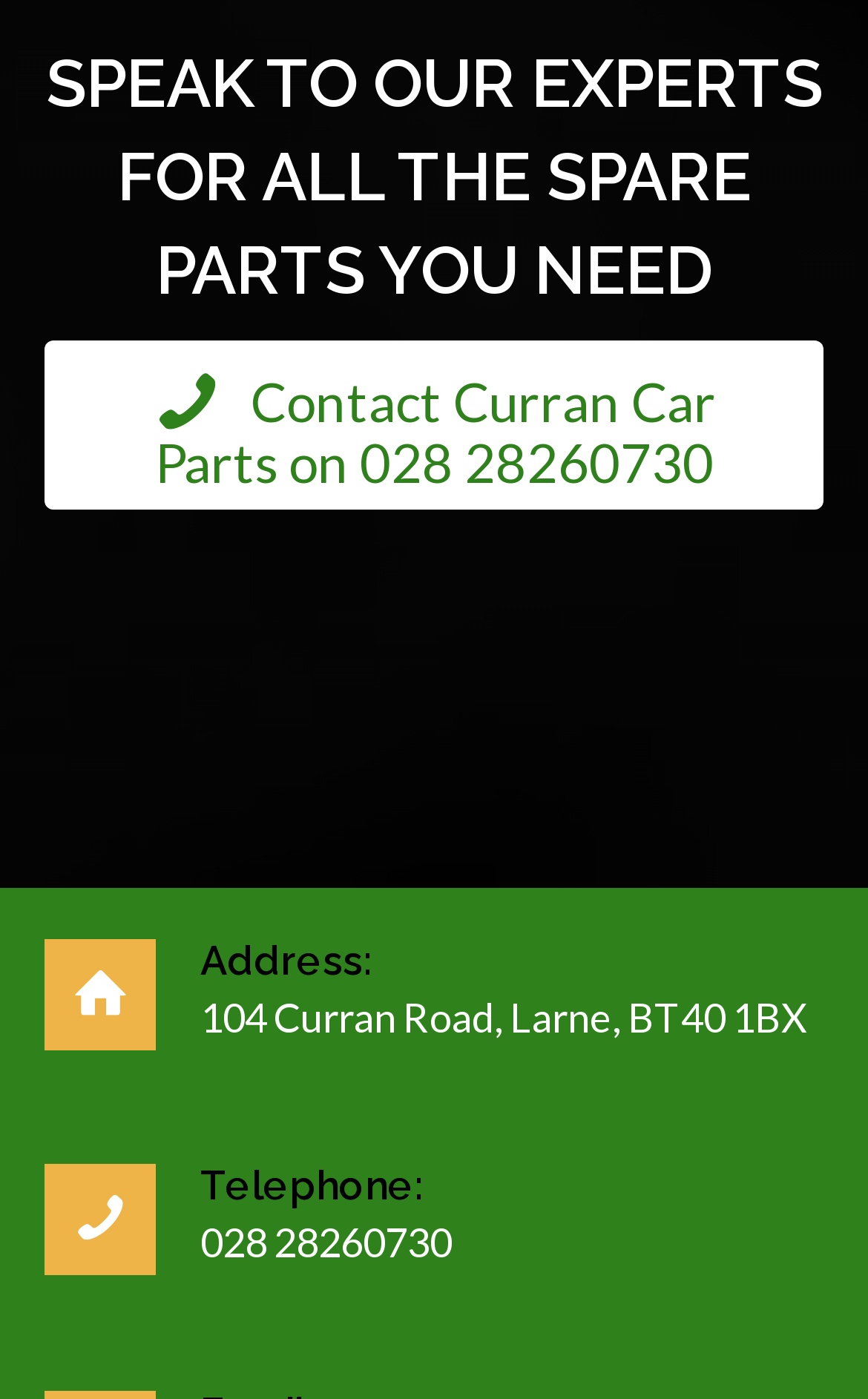Analyze the image and provide a detailed answer to the question: What is the purpose of the 'Contact Curran Car Parts on 028 28260730' button?

The button 'Contact Curran Car Parts on 028 28260730' is located at the top of the page, and its purpose is to allow users to contact Curran Car Parts by clicking on it. The button also displays the phone number 028 28260730.